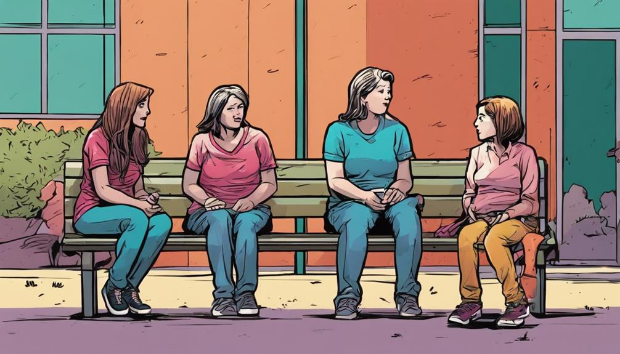What is the background of the image?
Use the image to answer the question with a single word or phrase.

A colorful building